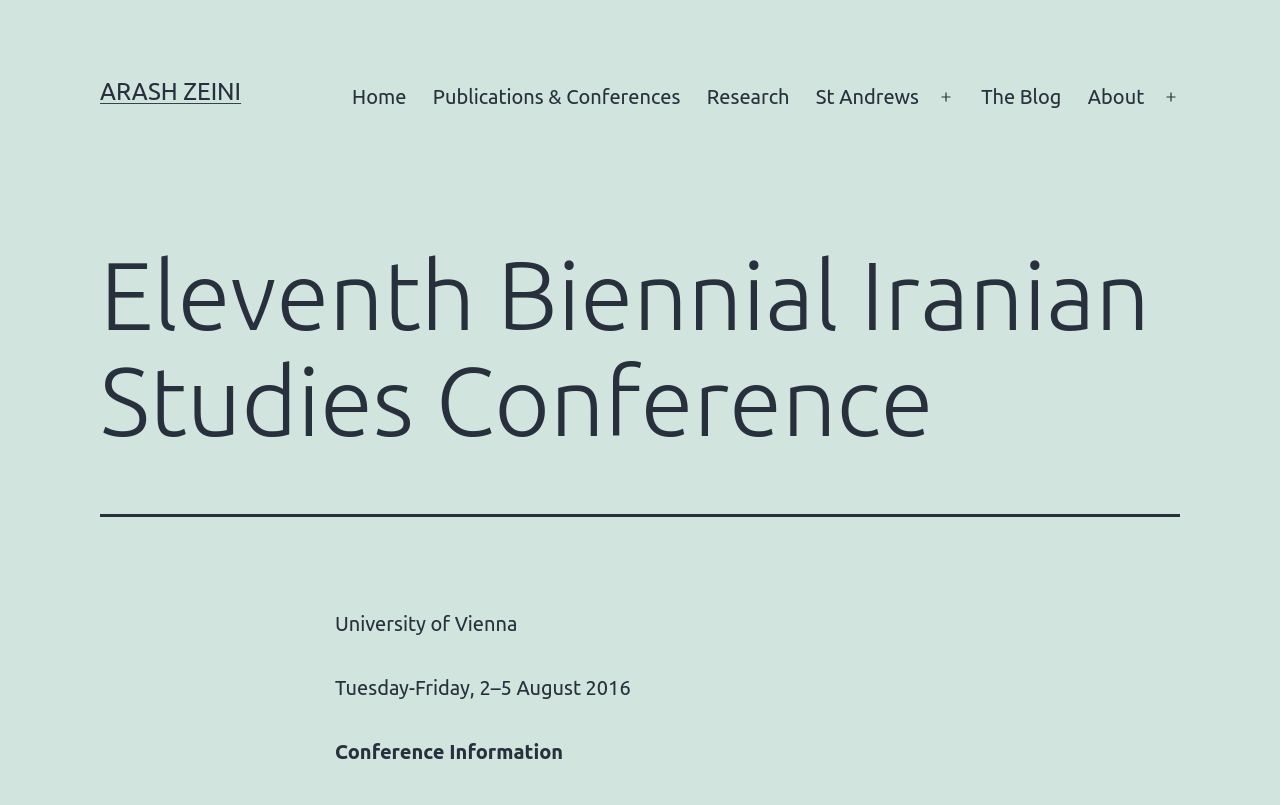Respond with a single word or phrase for the following question: 
What is the location of the conference?

University of Vienna